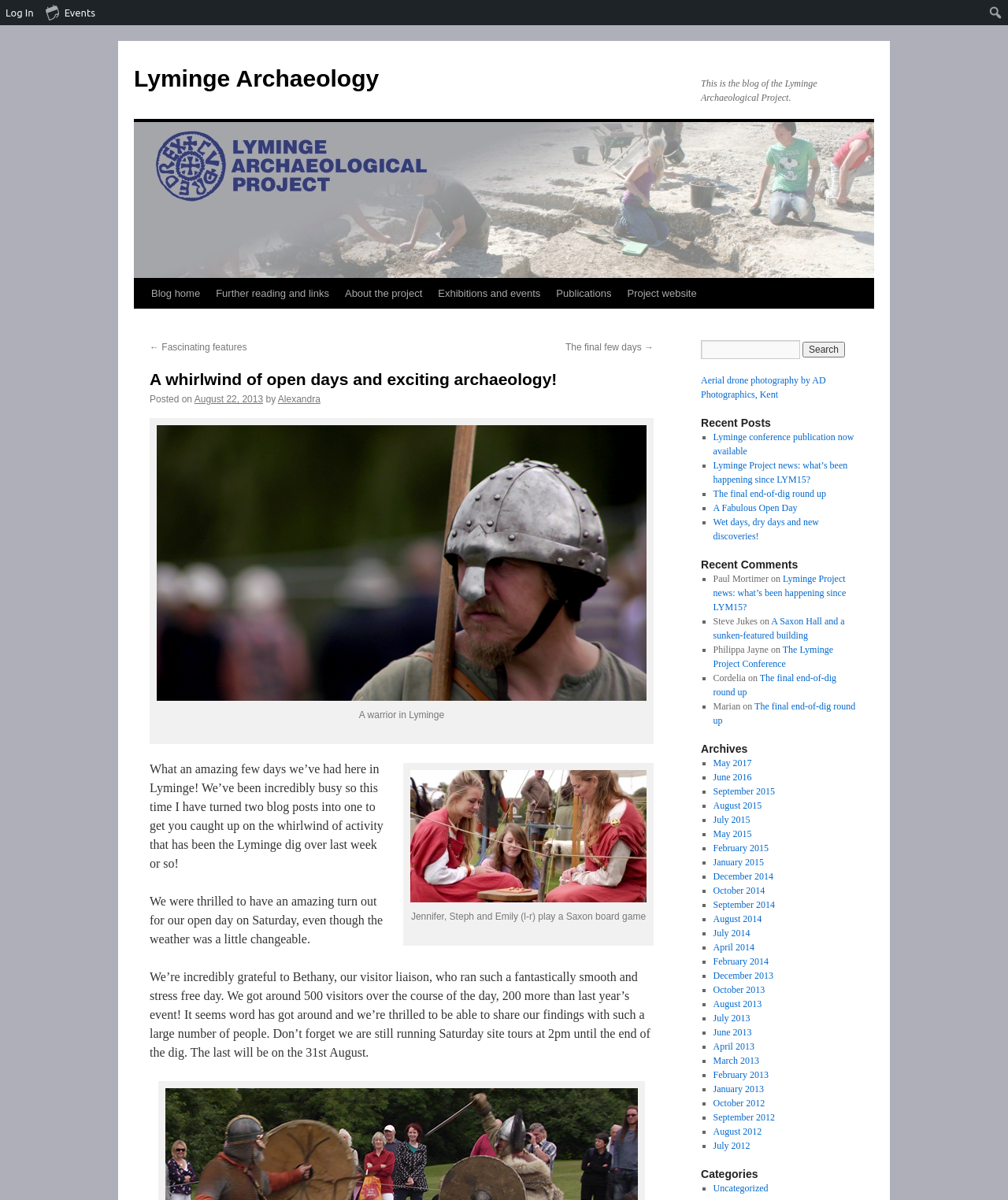Please find the bounding box coordinates of the section that needs to be clicked to achieve this instruction: "Visit the blog home".

[0.142, 0.232, 0.206, 0.257]